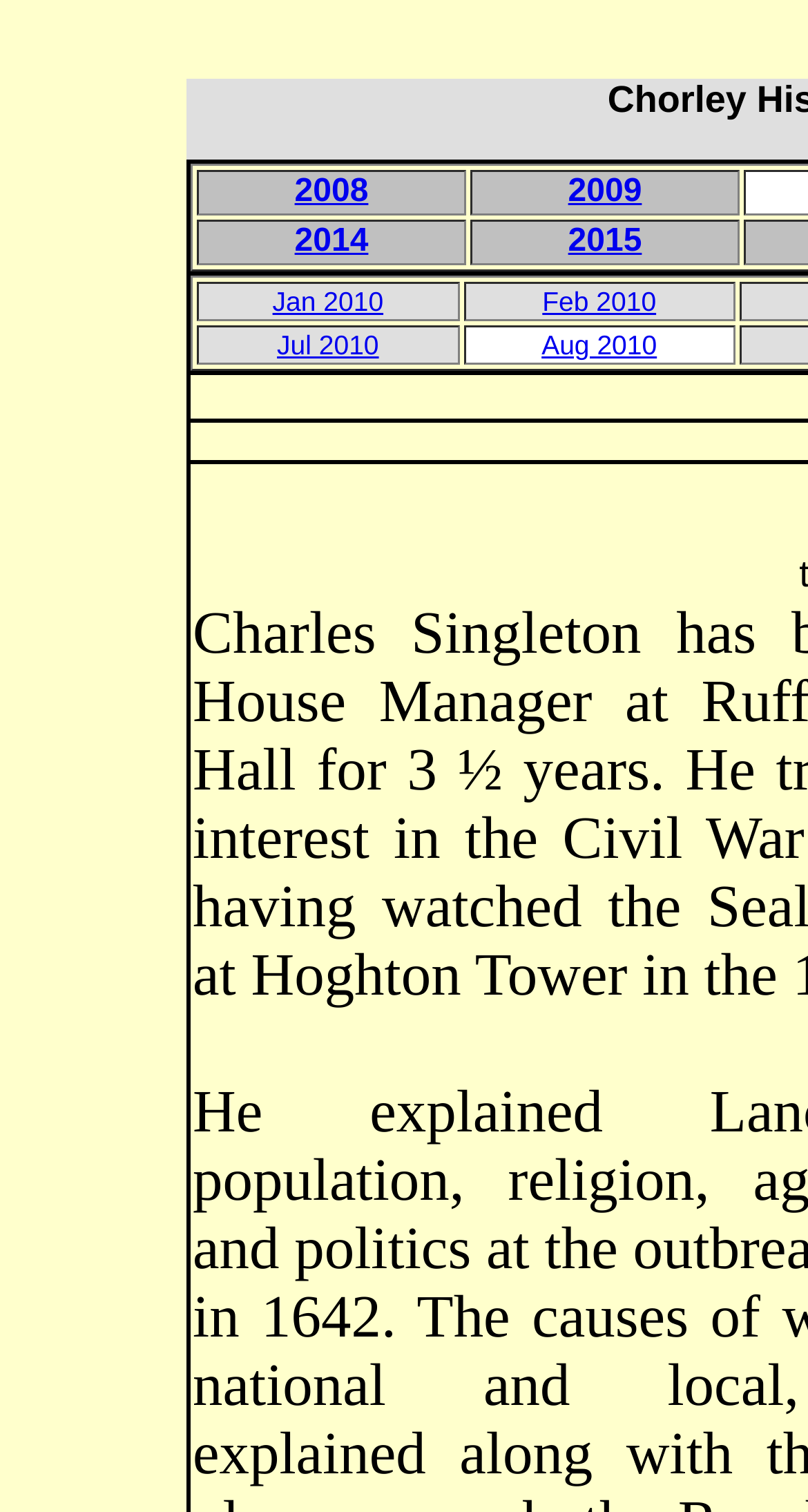Please provide a one-word or phrase answer to the question: 
How many links are there on the webpage?

10